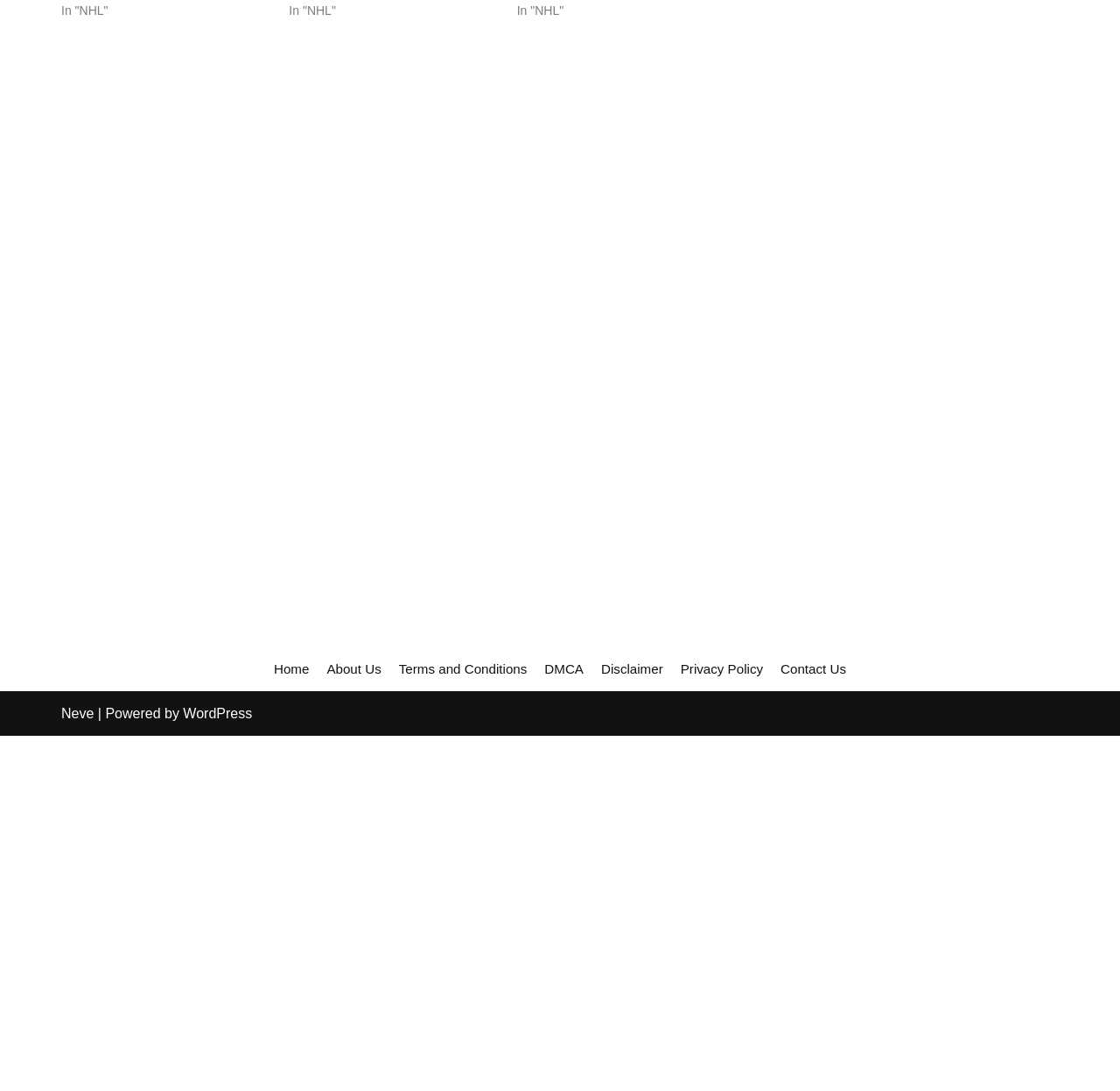Locate the bounding box coordinates of the clickable region necessary to complete the following instruction: "Contact us". Provide the coordinates in the format of four float numbers between 0 and 1, i.e., [left, top, right, bottom].

[0.705, 0.929, 0.767, 0.949]